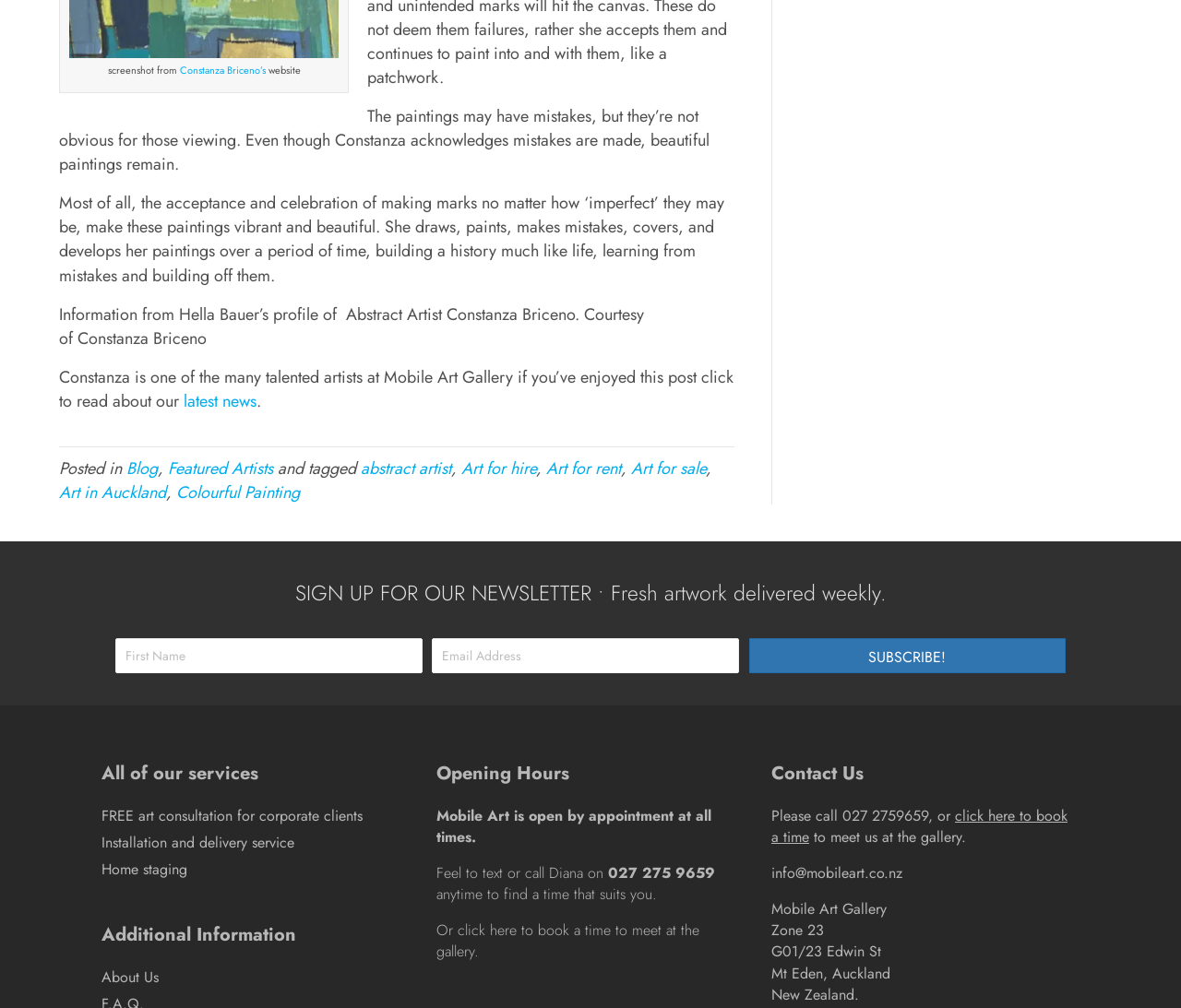What is the address of the Mobile Art Gallery?
Answer the question with just one word or phrase using the image.

G01/23 Edwin St, Mt Eden, Auckland